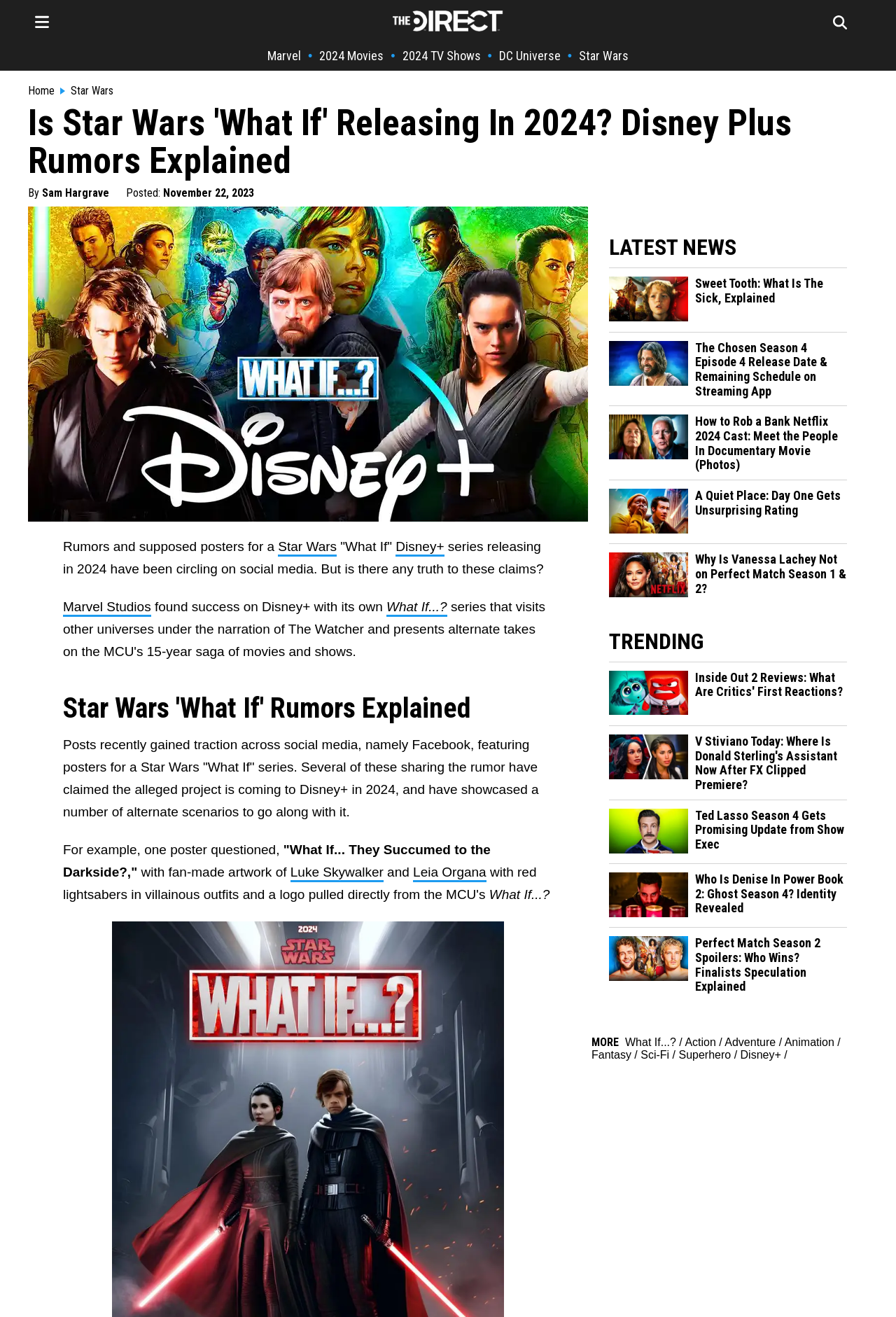Please find and provide the title of the webpage.

Is Star Wars 'What If' Releasing In 2024? Disney Plus Rumors Explained